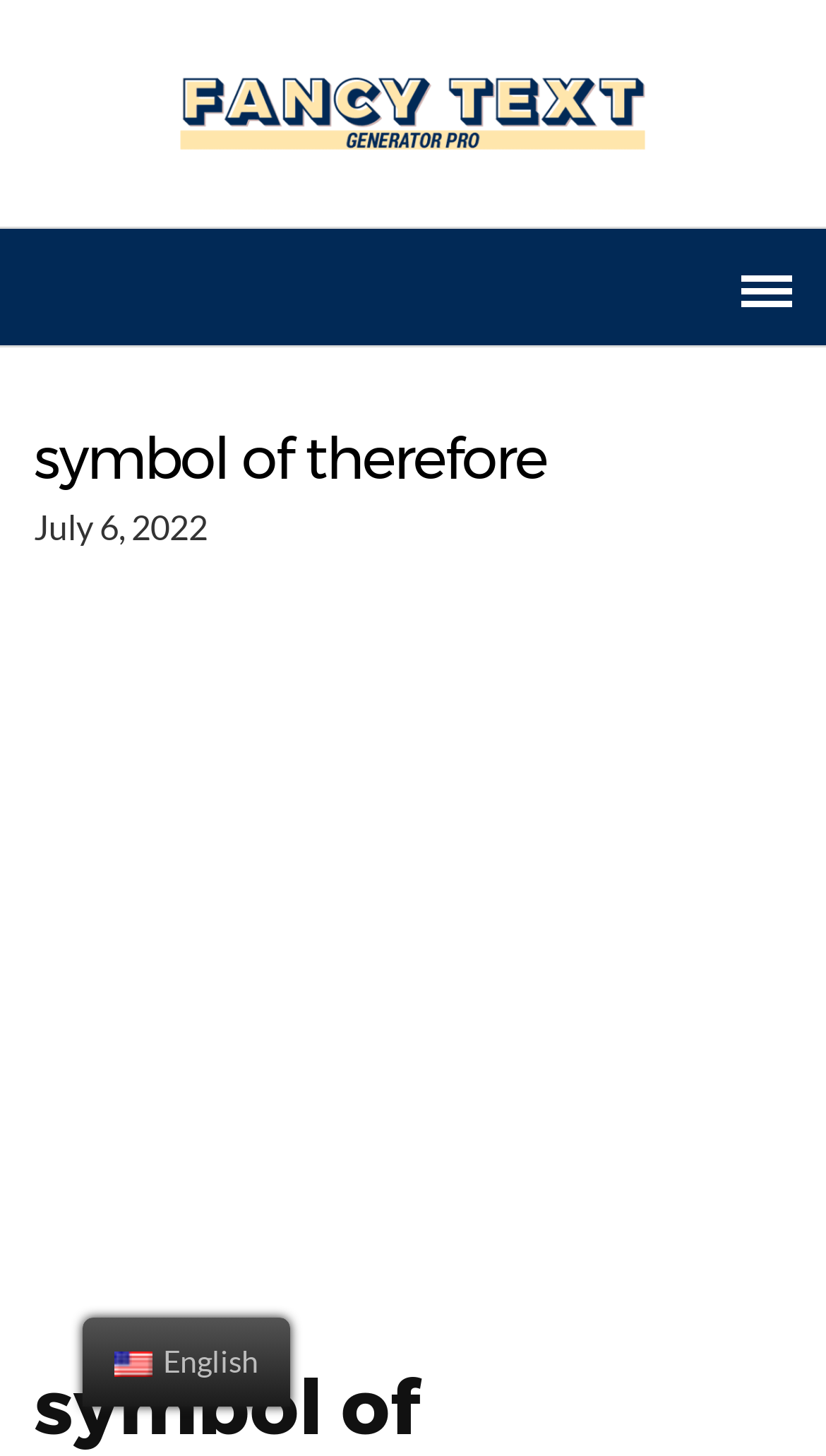What is the purpose of the 'Fancy text generator' link?
Look at the screenshot and give a one-word or phrase answer.

Generate fancy text